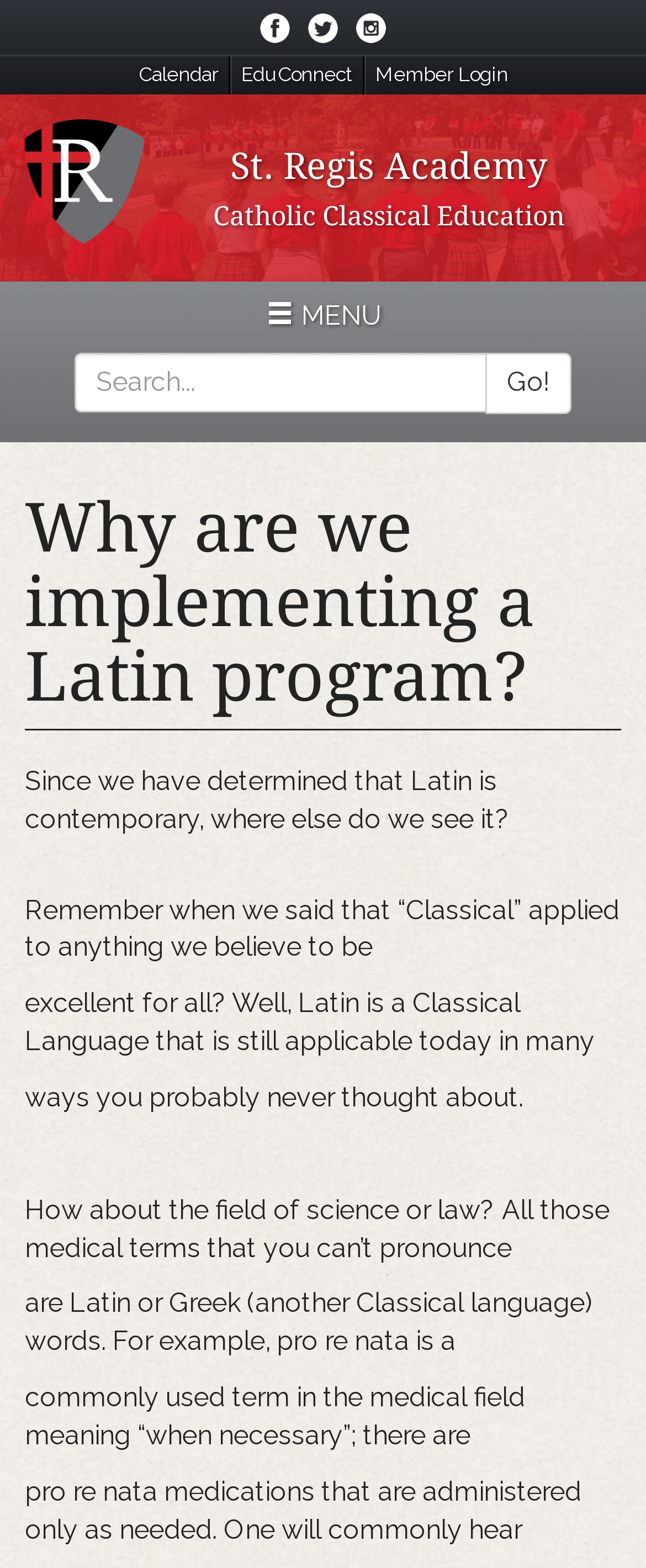Given the element description, predict the bounding box coordinates in the format (top-left x, top-left y, bottom-right x, bottom-right y), using floating point numbers between 0 and 1: Notable Cases

None